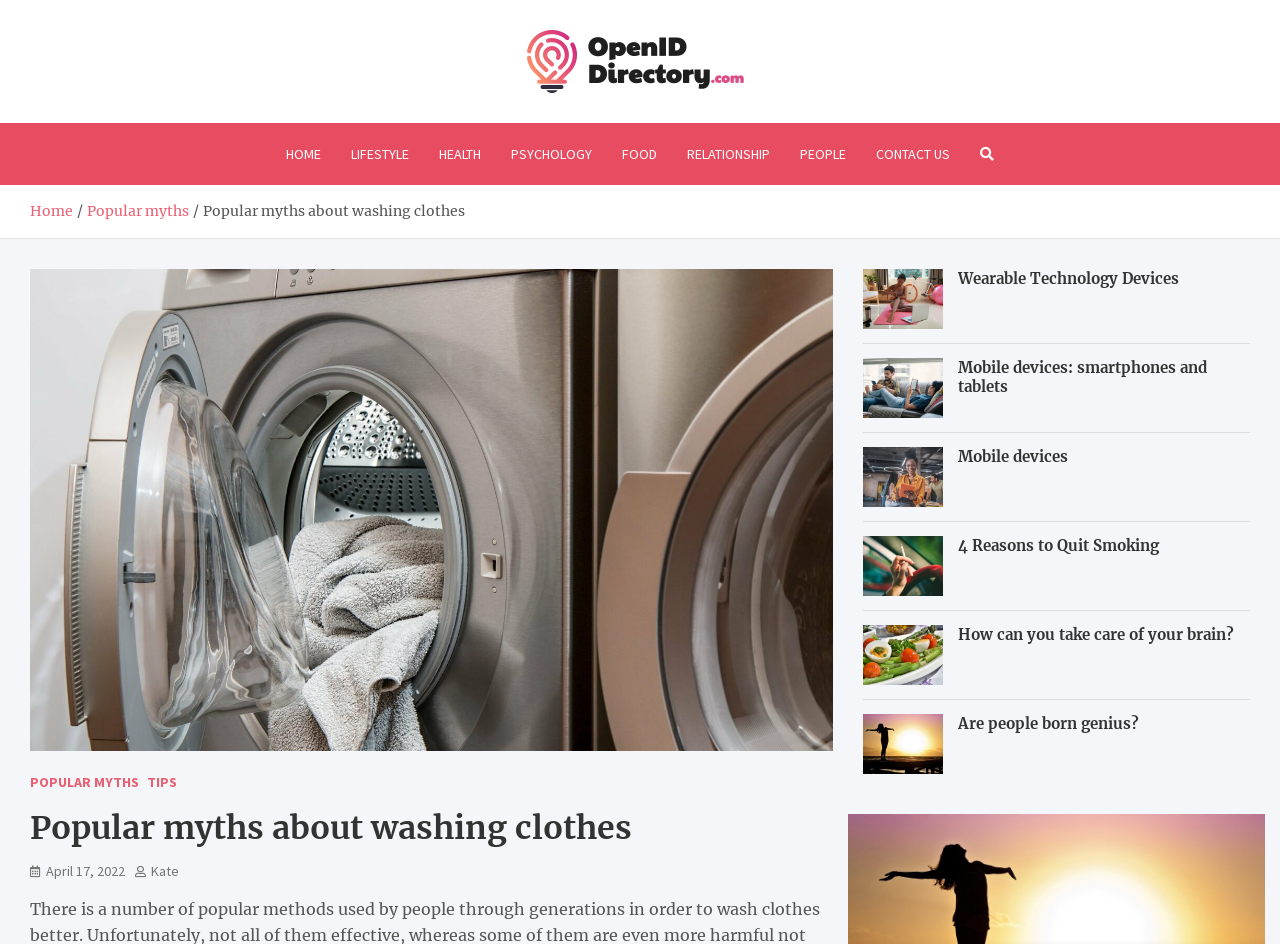What is the topic of the current article?
Please answer the question as detailed as possible.

The topic of the current article can be found in the breadcrumbs navigation, where it says 'Popular myths about washing clothes'. This is also the title of the article, which is displayed in a heading element.